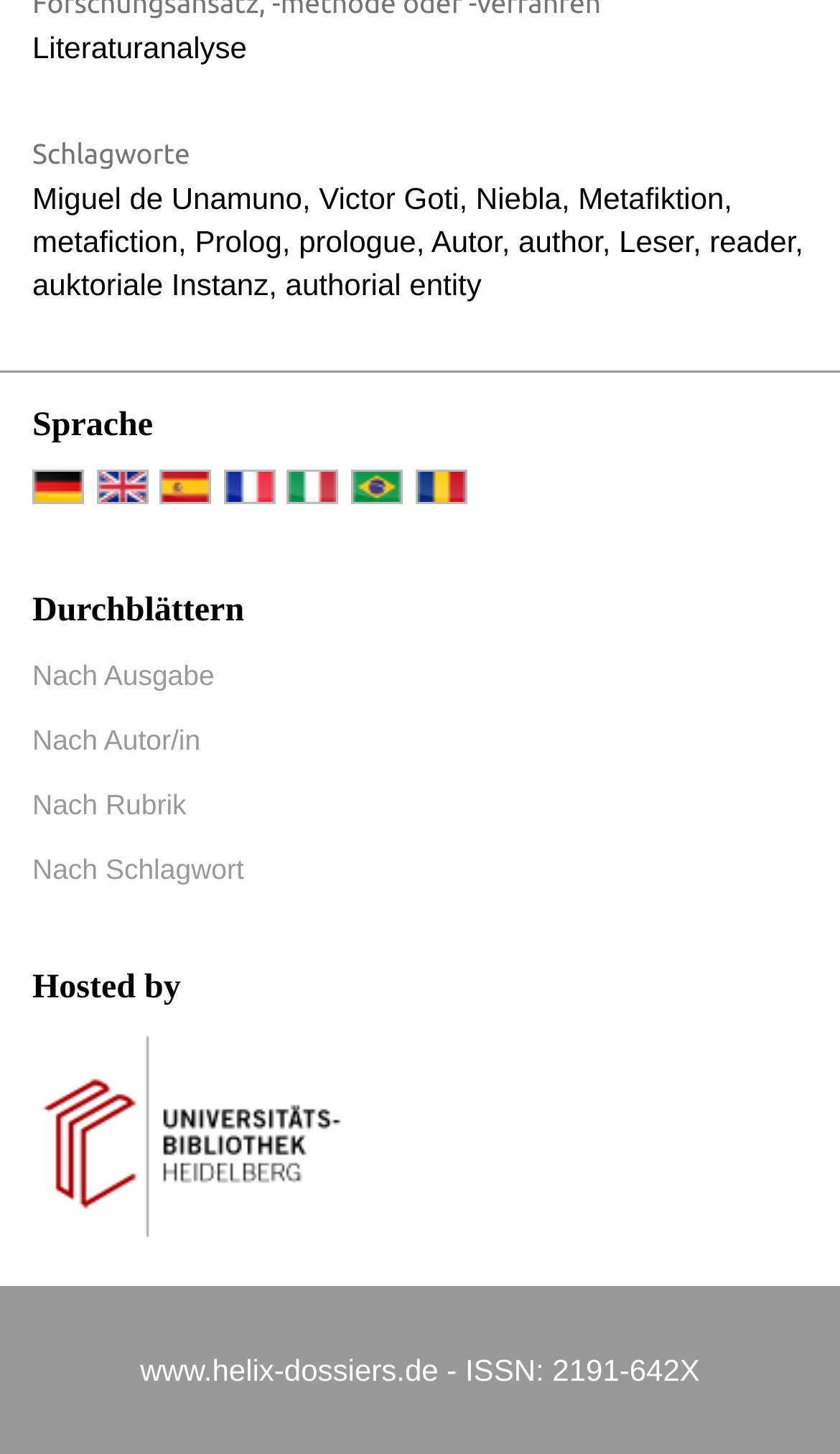Pinpoint the bounding box coordinates of the area that should be clicked to complete the following instruction: "View publications by rubric". The coordinates must be given as four float numbers between 0 and 1, i.e., [left, top, right, bottom].

[0.038, 0.542, 0.222, 0.564]